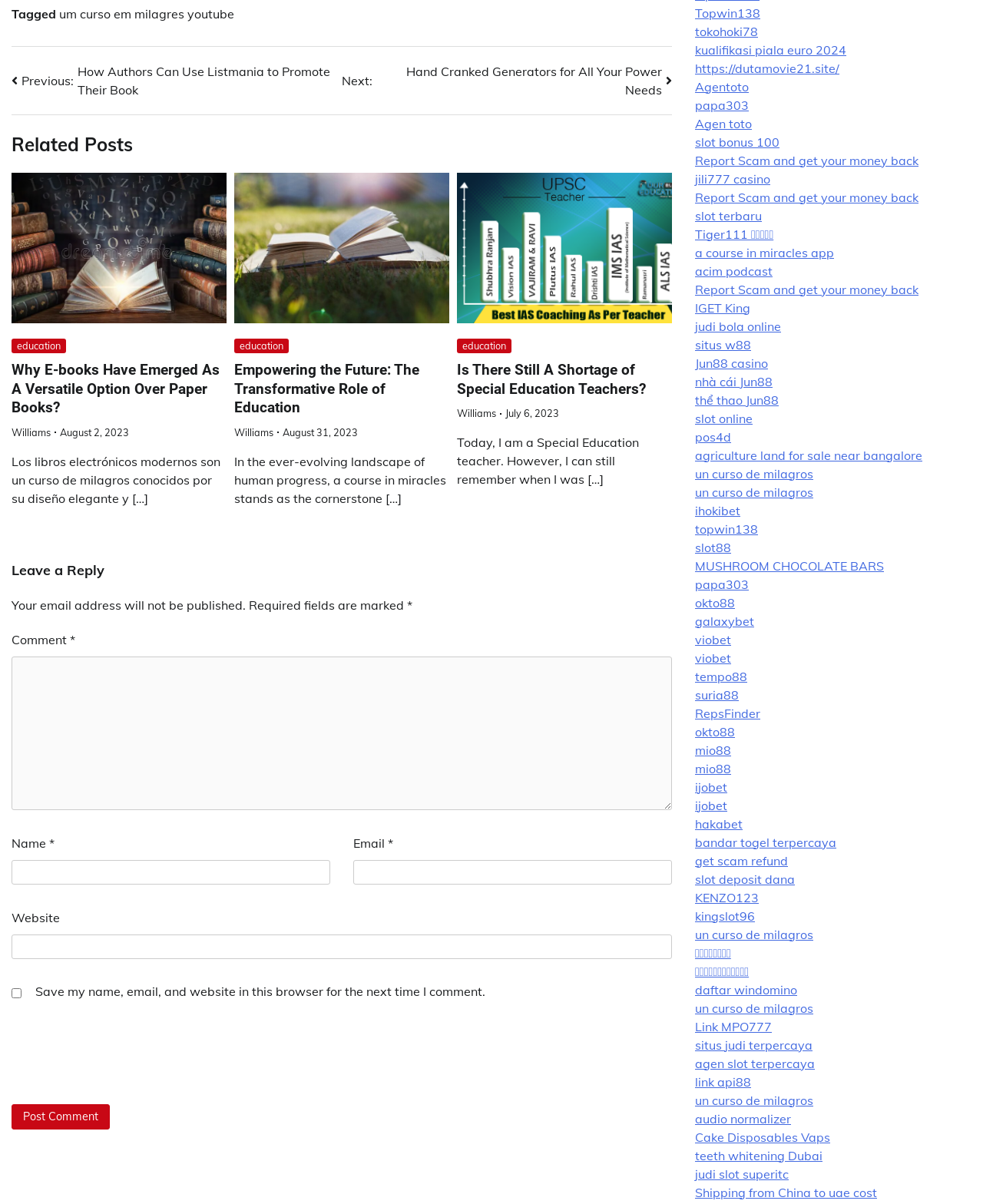Use a single word or phrase to answer the question: 
What is the purpose of the textbox with the label 'Comment'?

To enter a comment